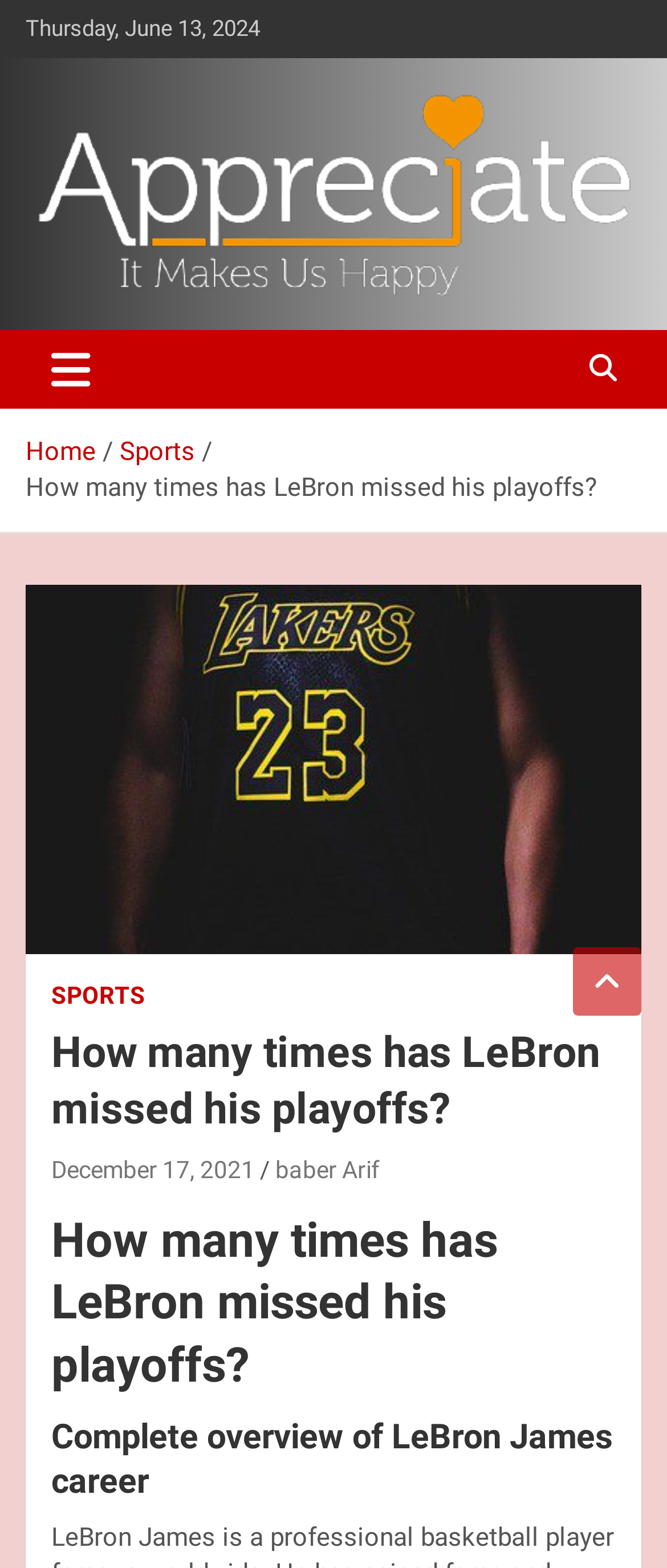Please identify the coordinates of the bounding box that should be clicked to fulfill this instruction: "Toggle navigation".

[0.038, 0.21, 0.174, 0.26]